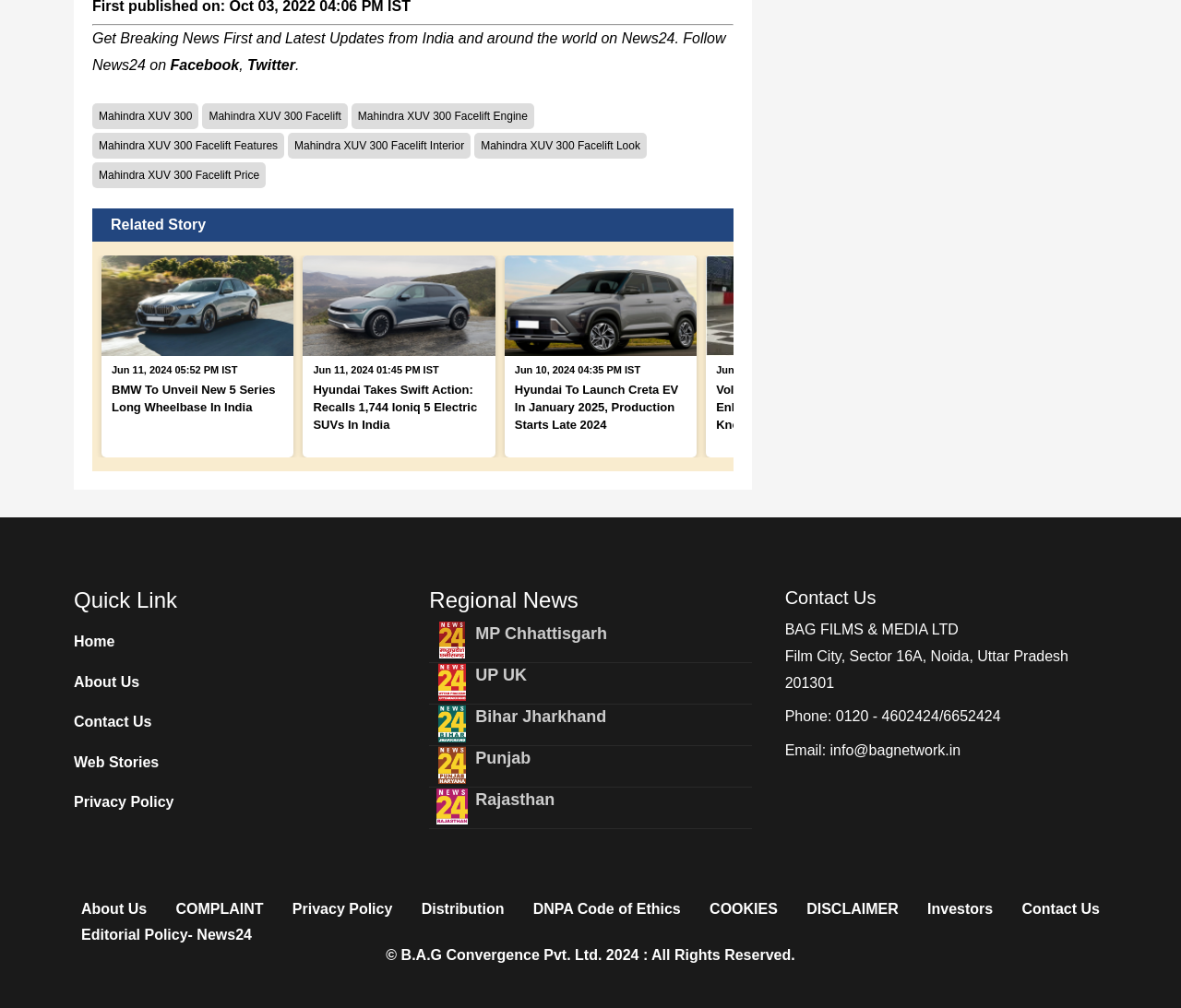Please provide a brief answer to the following inquiry using a single word or phrase:
What is the phone number of the company?

0120 - 4602424/6652424